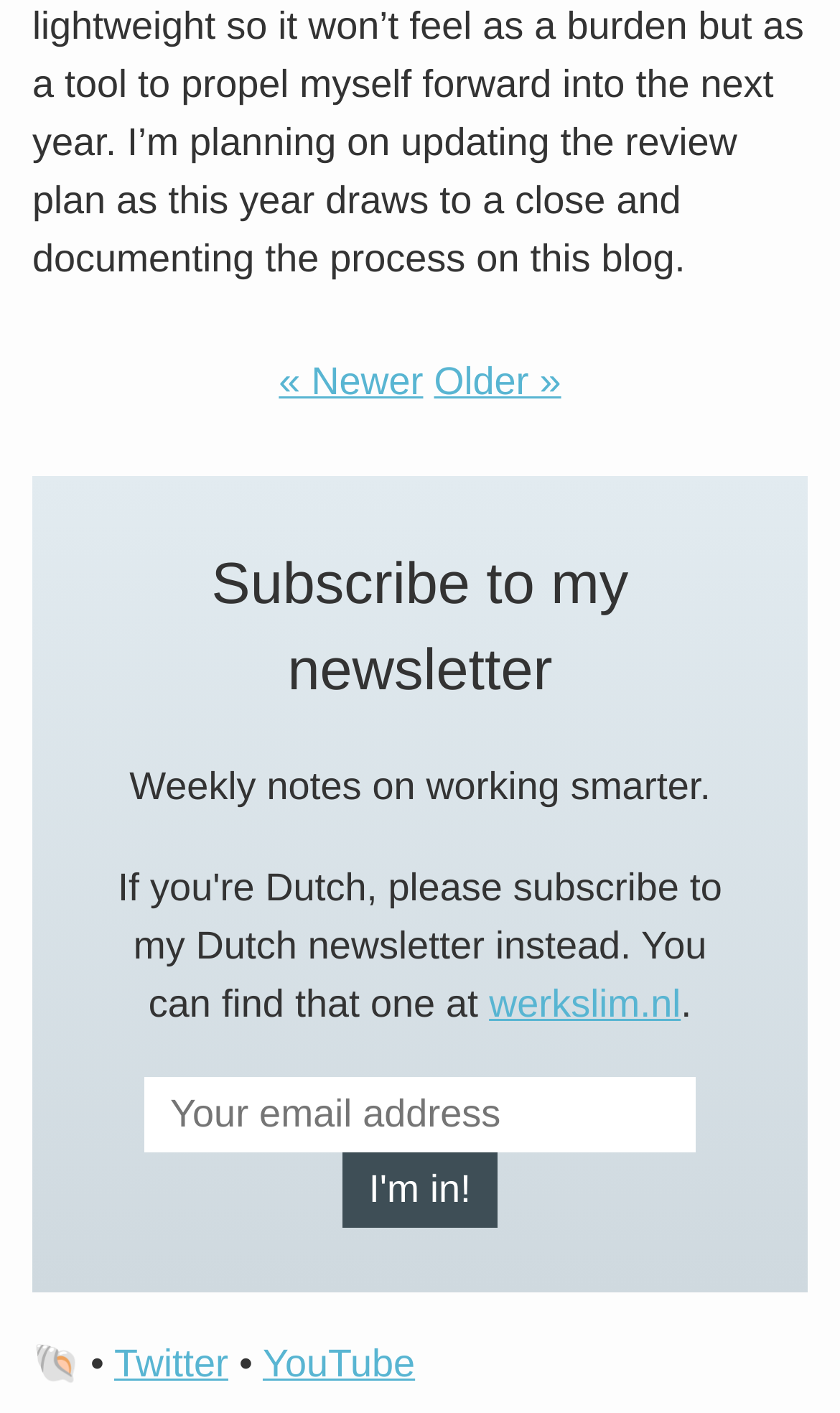Provide a short answer using a single word or phrase for the following question: 
What is the purpose of the textbox?

Enter email address